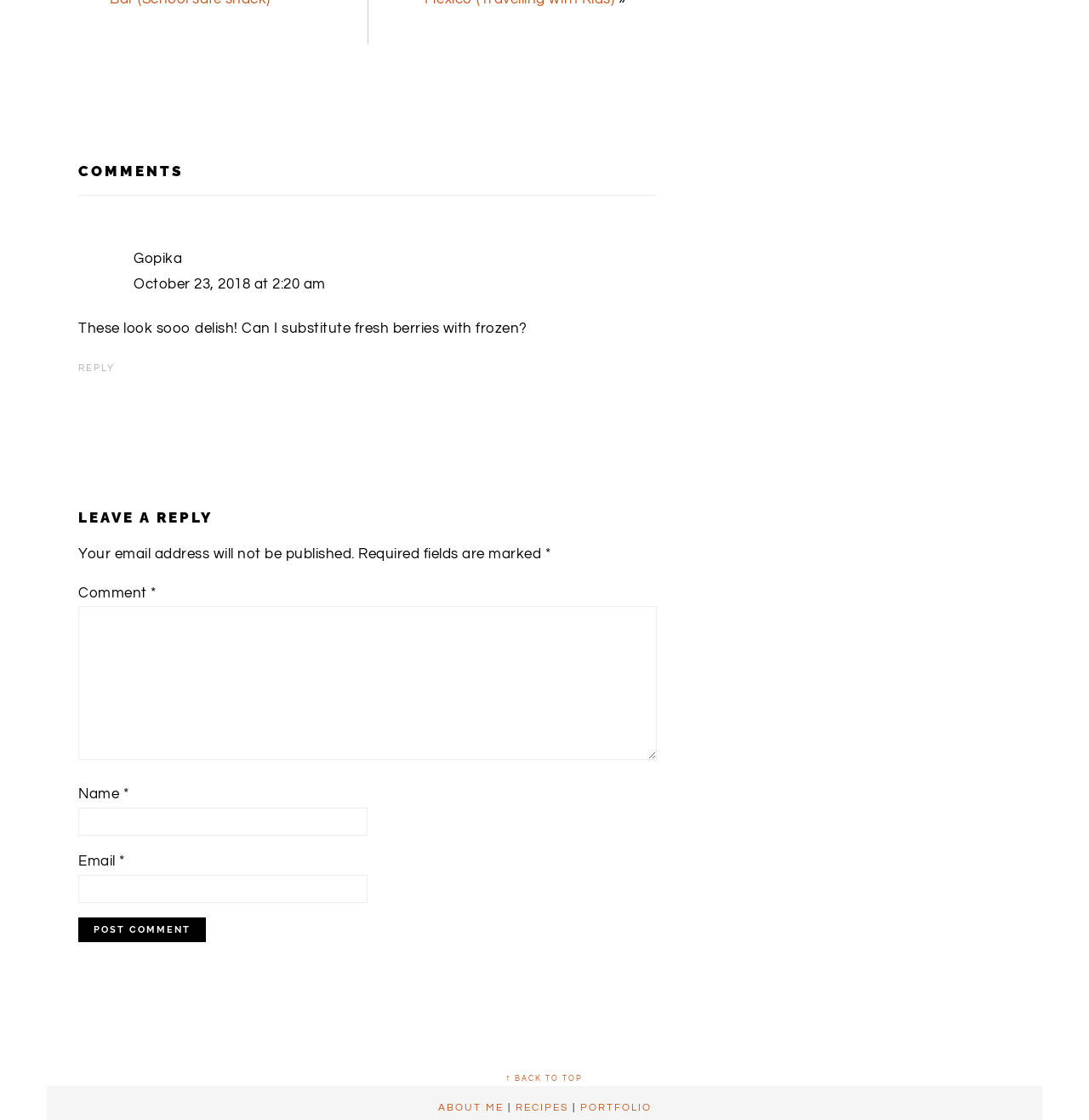Please identify the bounding box coordinates of the clickable area that will fulfill the following instruction: "View recipes". The coordinates should be in the format of four float numbers between 0 and 1, i.e., [left, top, right, bottom].

[0.473, 0.984, 0.521, 0.994]